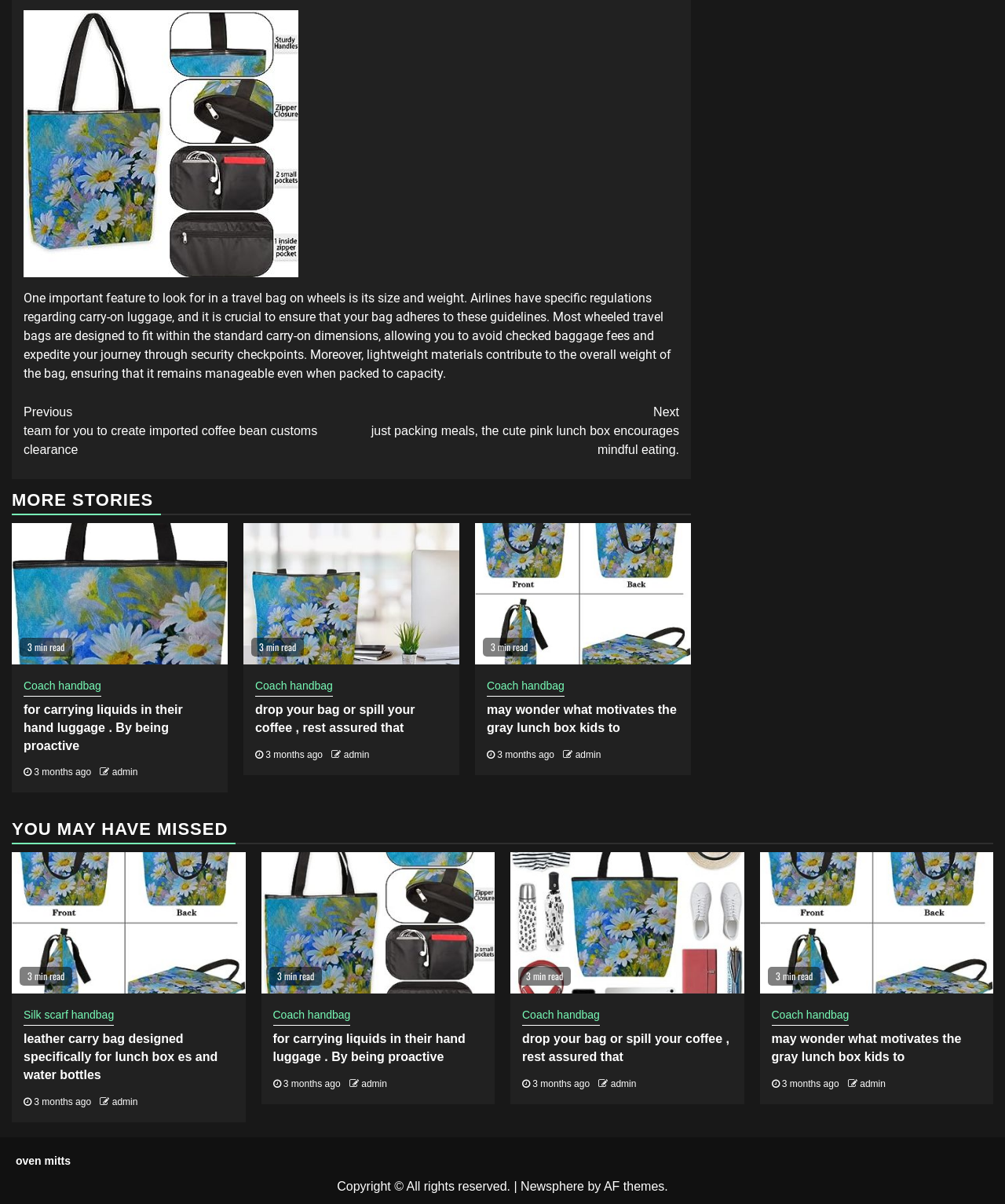Locate the bounding box coordinates of the region to be clicked to comply with the following instruction: "Read 'YOU MAY HAVE MISSED'". The coordinates must be four float numbers between 0 and 1, in the form [left, top, right, bottom].

[0.012, 0.678, 0.988, 0.701]